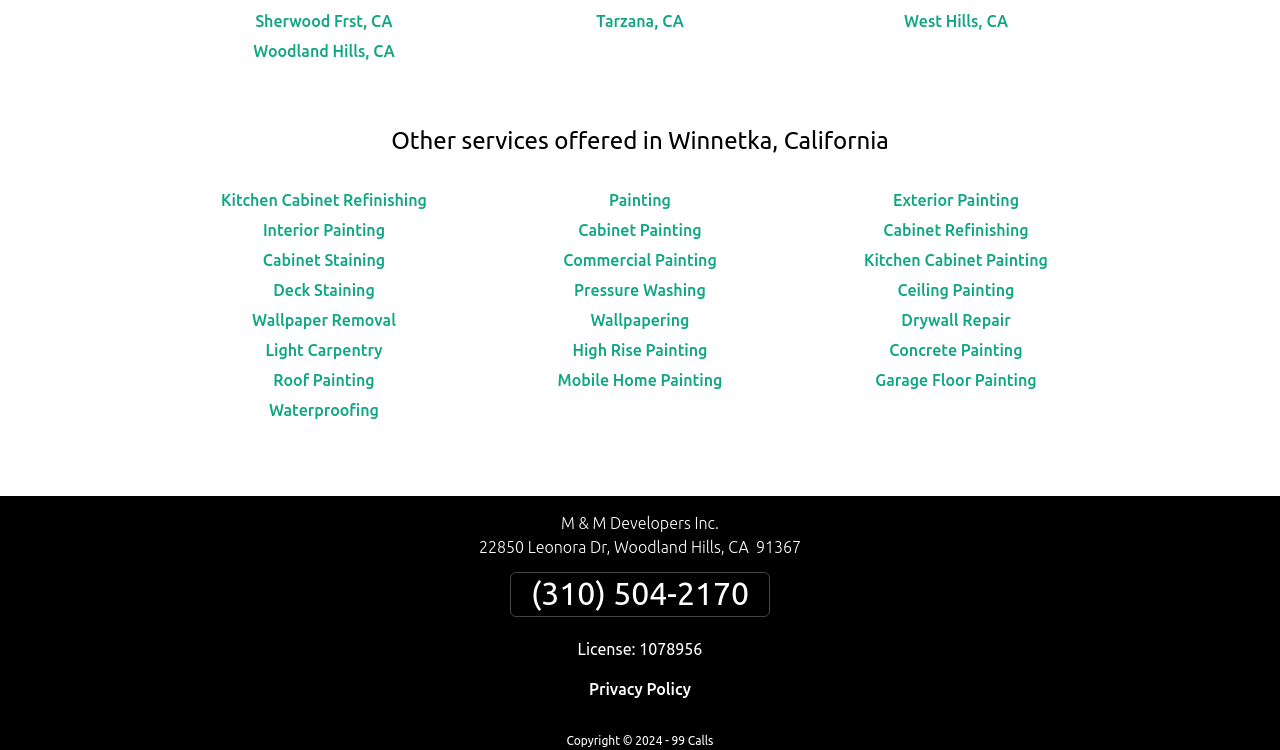Please identify the bounding box coordinates of the element's region that needs to be clicked to fulfill the following instruction: "Call (310) 504-2170". The bounding box coordinates should consist of four float numbers between 0 and 1, i.e., [left, top, right, bottom].

[0.398, 0.762, 0.602, 0.822]